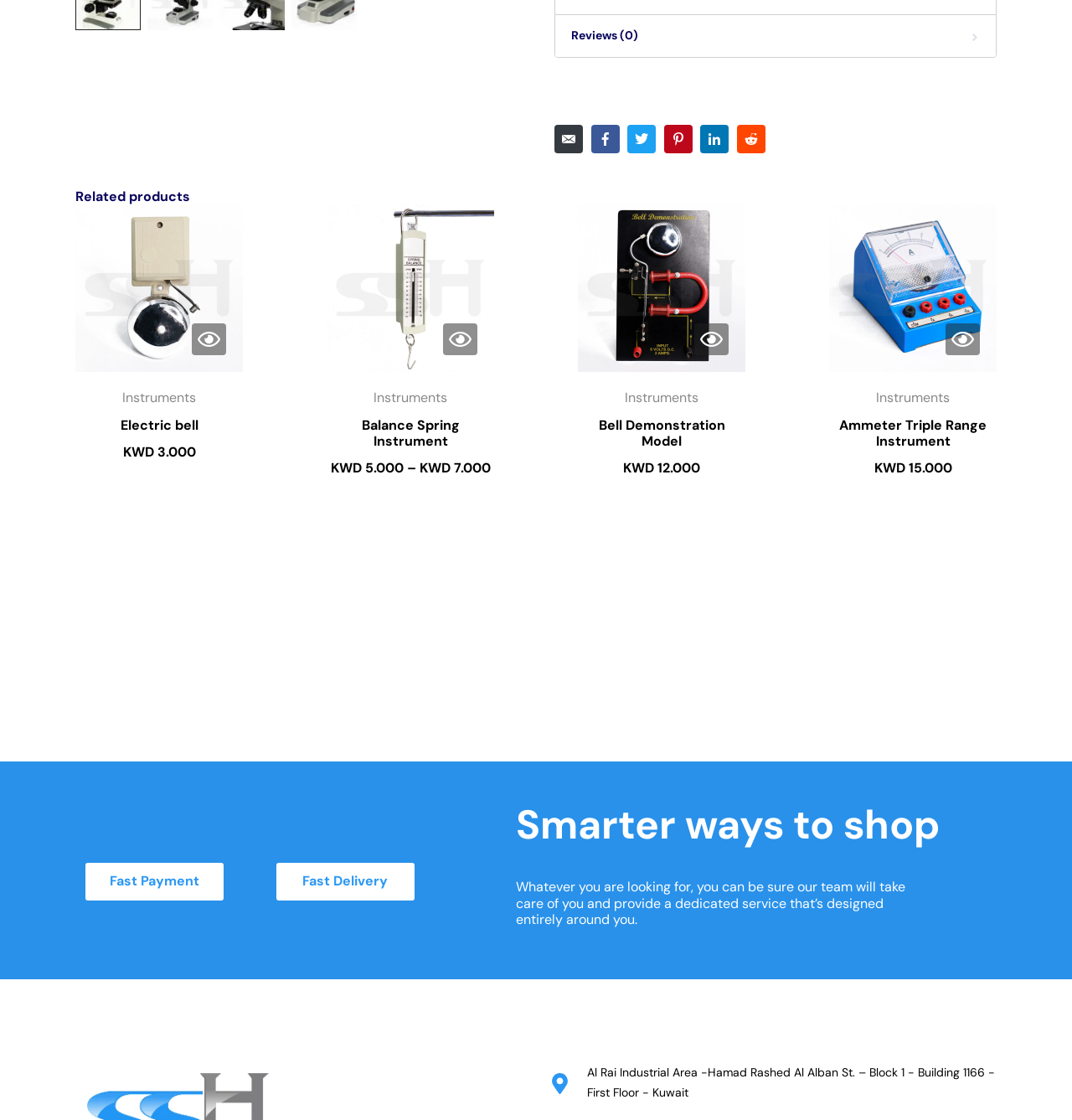Pinpoint the bounding box coordinates for the area that should be clicked to perform the following instruction: "Go to Scientific Supply House".

[0.07, 0.981, 0.266, 0.997]